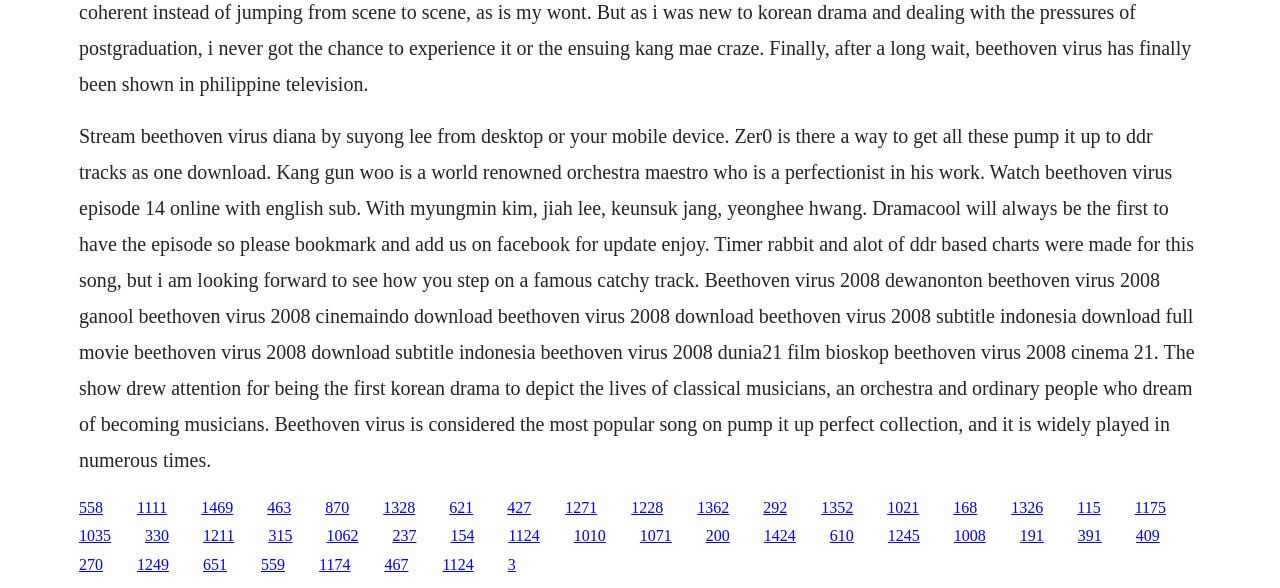Please find the bounding box coordinates of the element that you should click to achieve the following instruction: "Read more about the global energy transition". The coordinates should be presented as four float numbers between 0 and 1: [left, top, right, bottom].

None